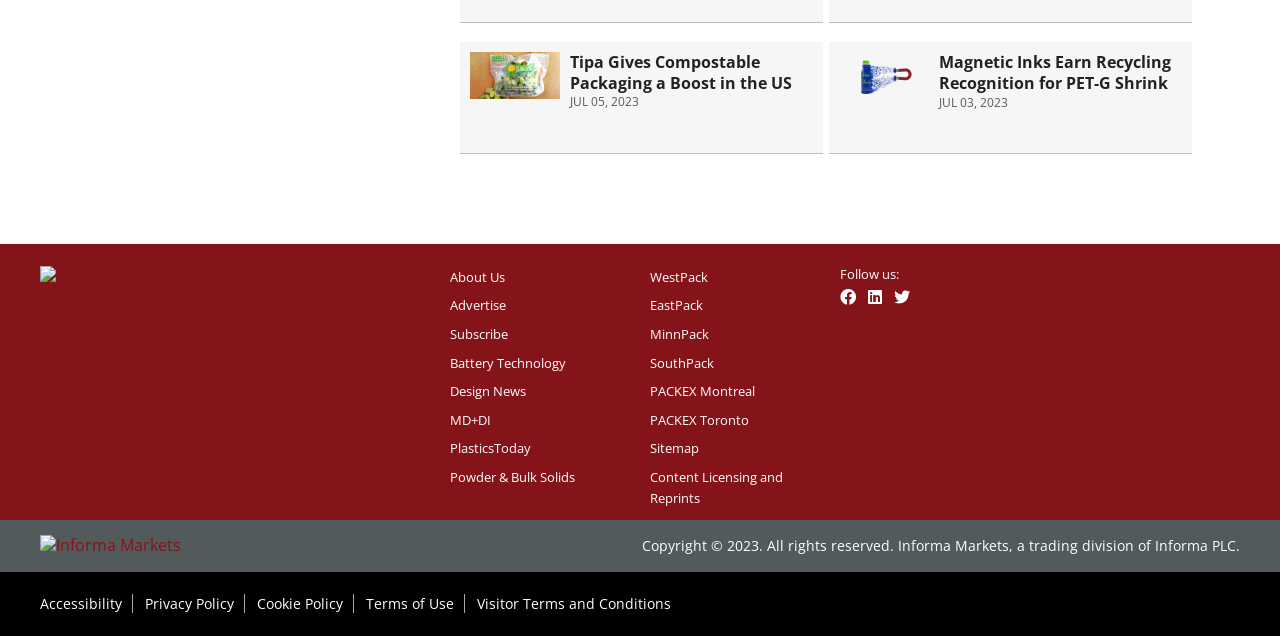Answer the question using only one word or a concise phrase: What is the date of the first article?

JUL 05, 2023